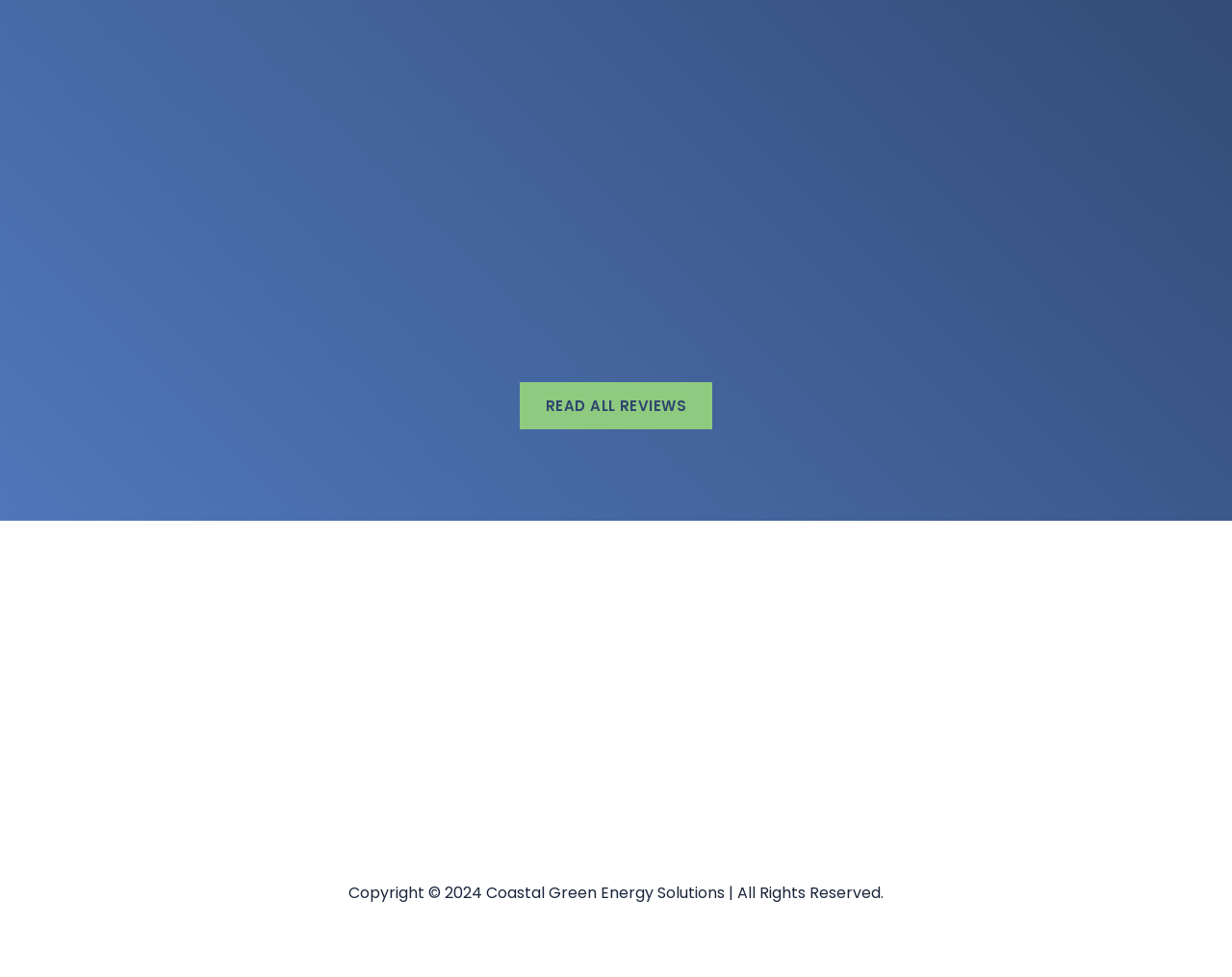What is the phone number to call?
Refer to the image and answer the question using a single word or phrase.

(813) 512-6014